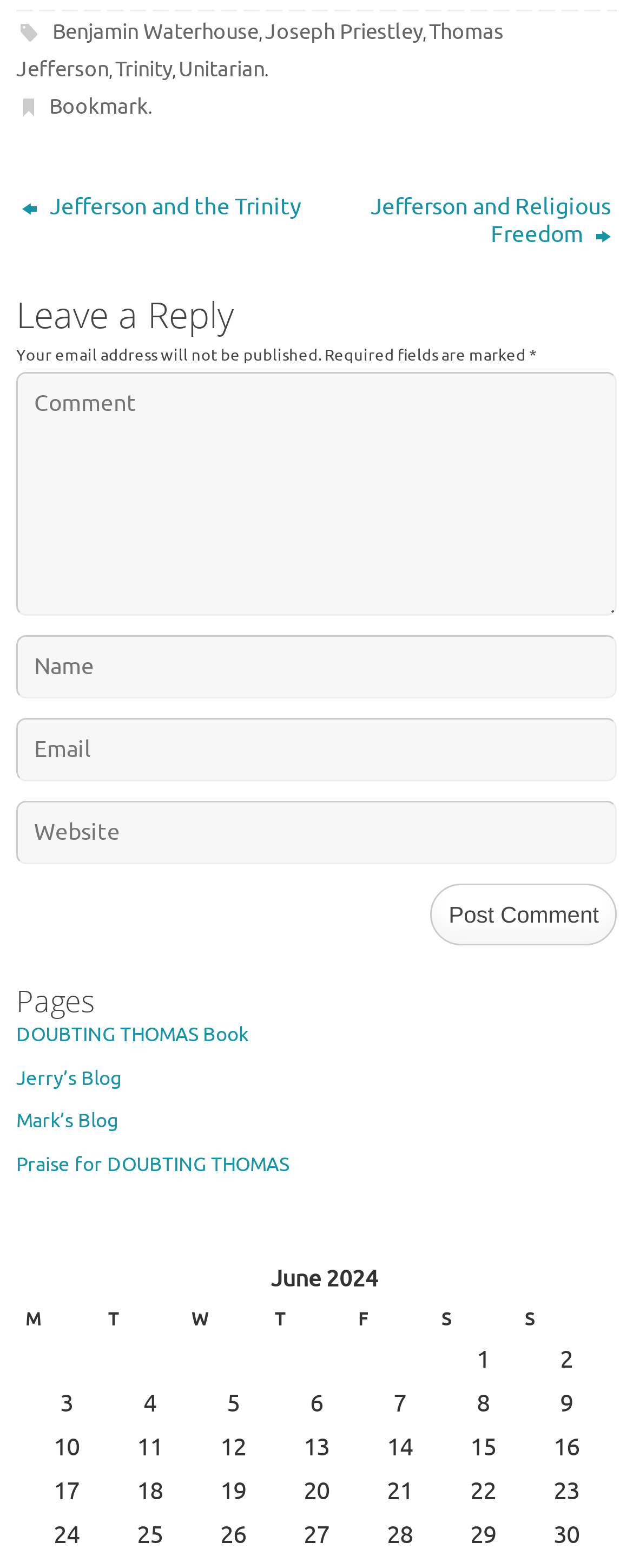What is the purpose of the 'Post Comment' button?
Please give a detailed and thorough answer to the question, covering all relevant points.

I inferred the purpose of the 'Post Comment' button by its location below the textboxes and its label, which suggests that it is used to submit a comment or reply on the webpage.